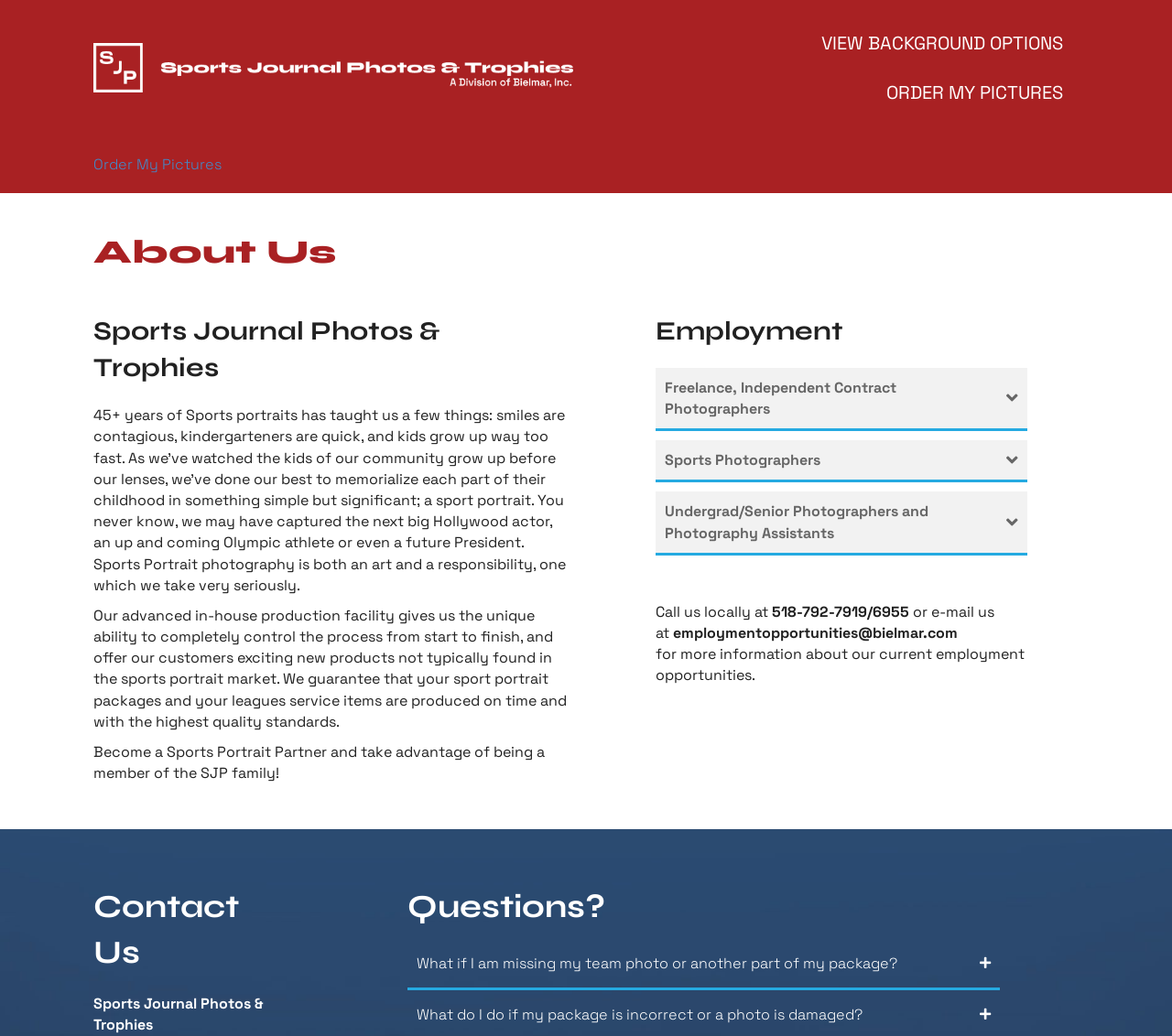Based on the image, provide a detailed and complete answer to the question: 
What is the topic of the first tab under 'Employment'?

I inferred this answer by looking at the 'Employment' section, which has a tablist with multiple tabs. The first tab is labeled 'Freelance, Independent Contract Photographers', which suggests that this is the topic of the first tab.